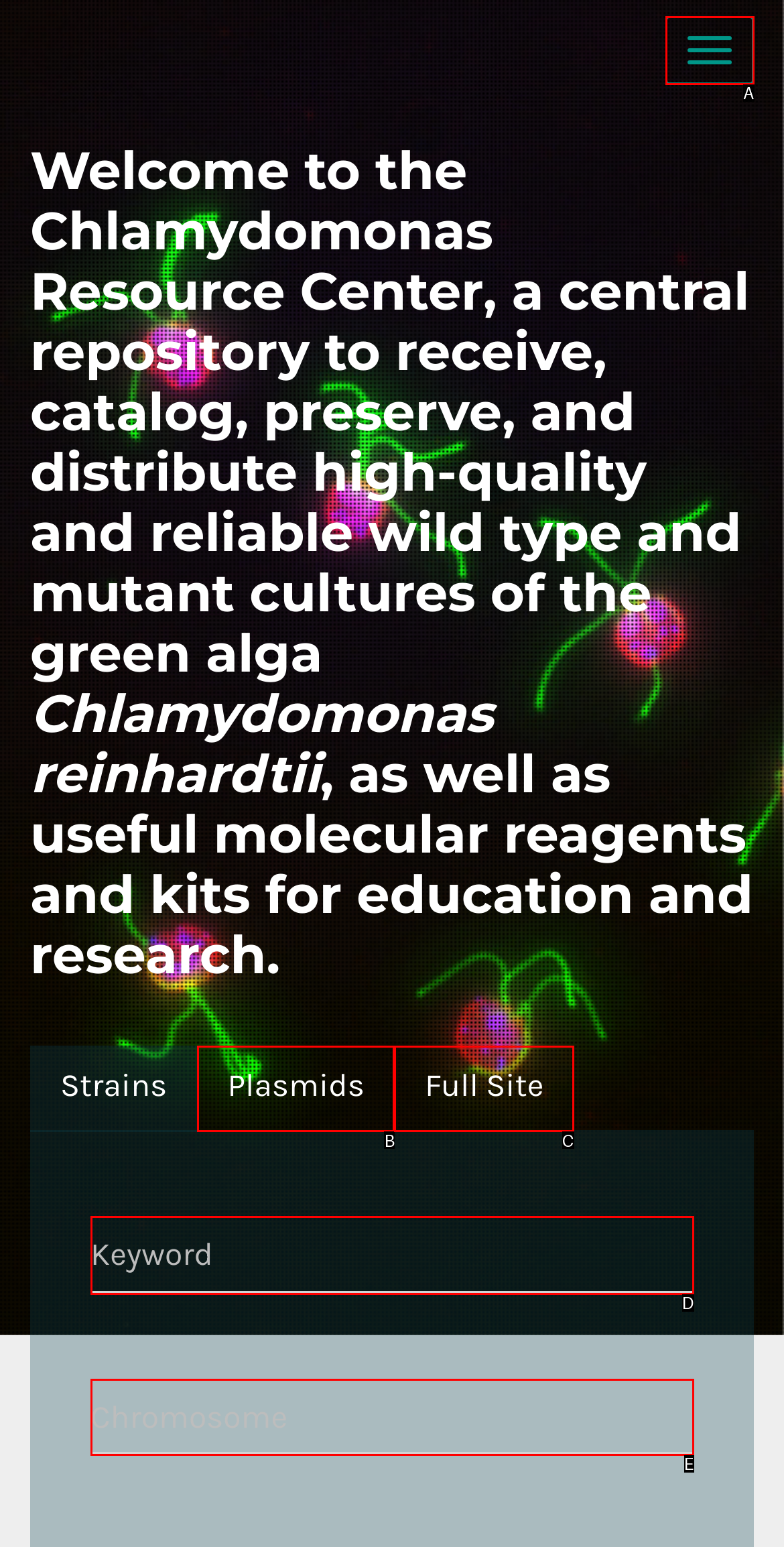Using the provided description: Full Site, select the most fitting option and return its letter directly from the choices.

C